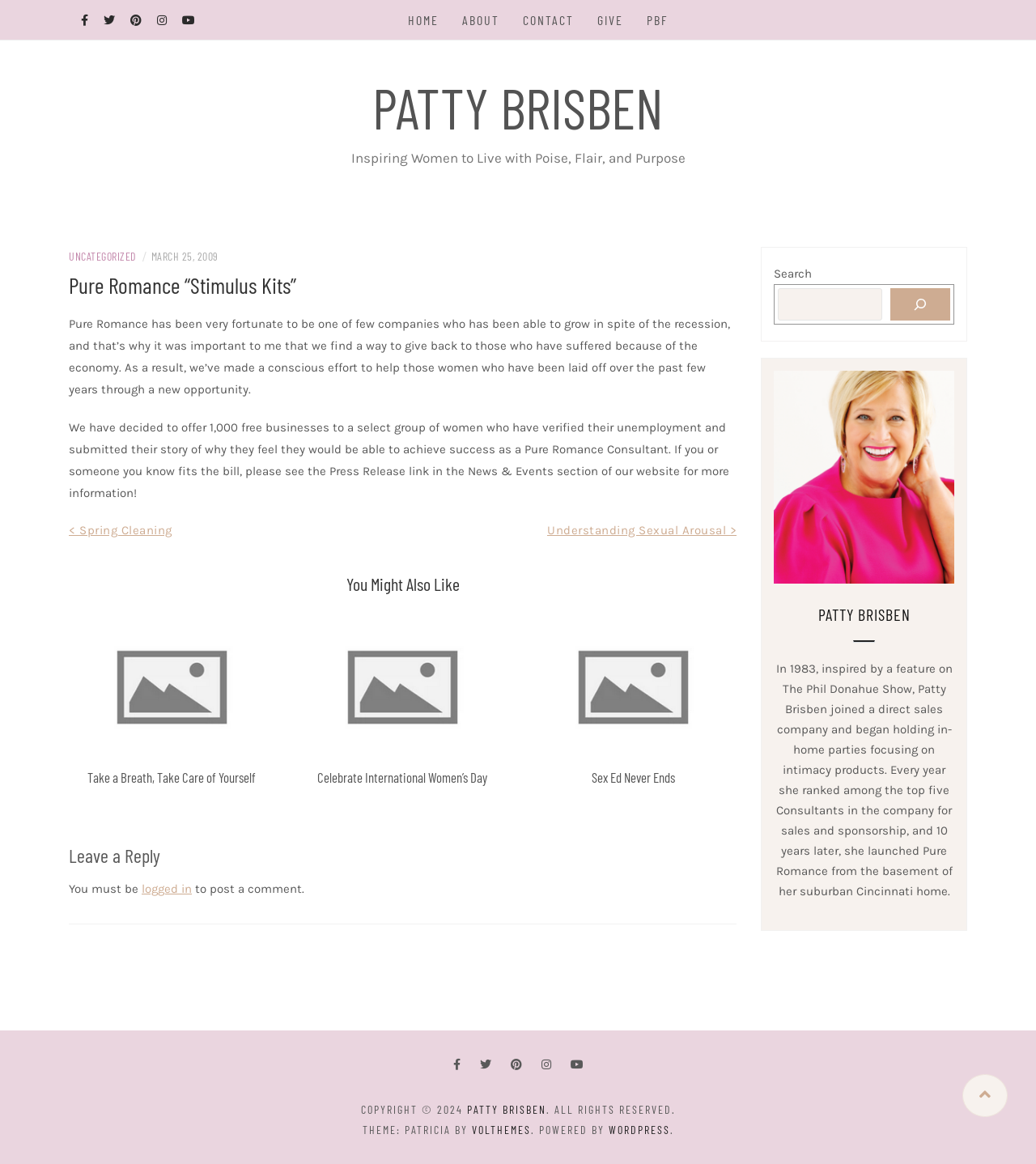What is the name of the company that Patty Brisben joined in 1983?
Refer to the screenshot and respond with a concise word or phrase.

A direct sales company